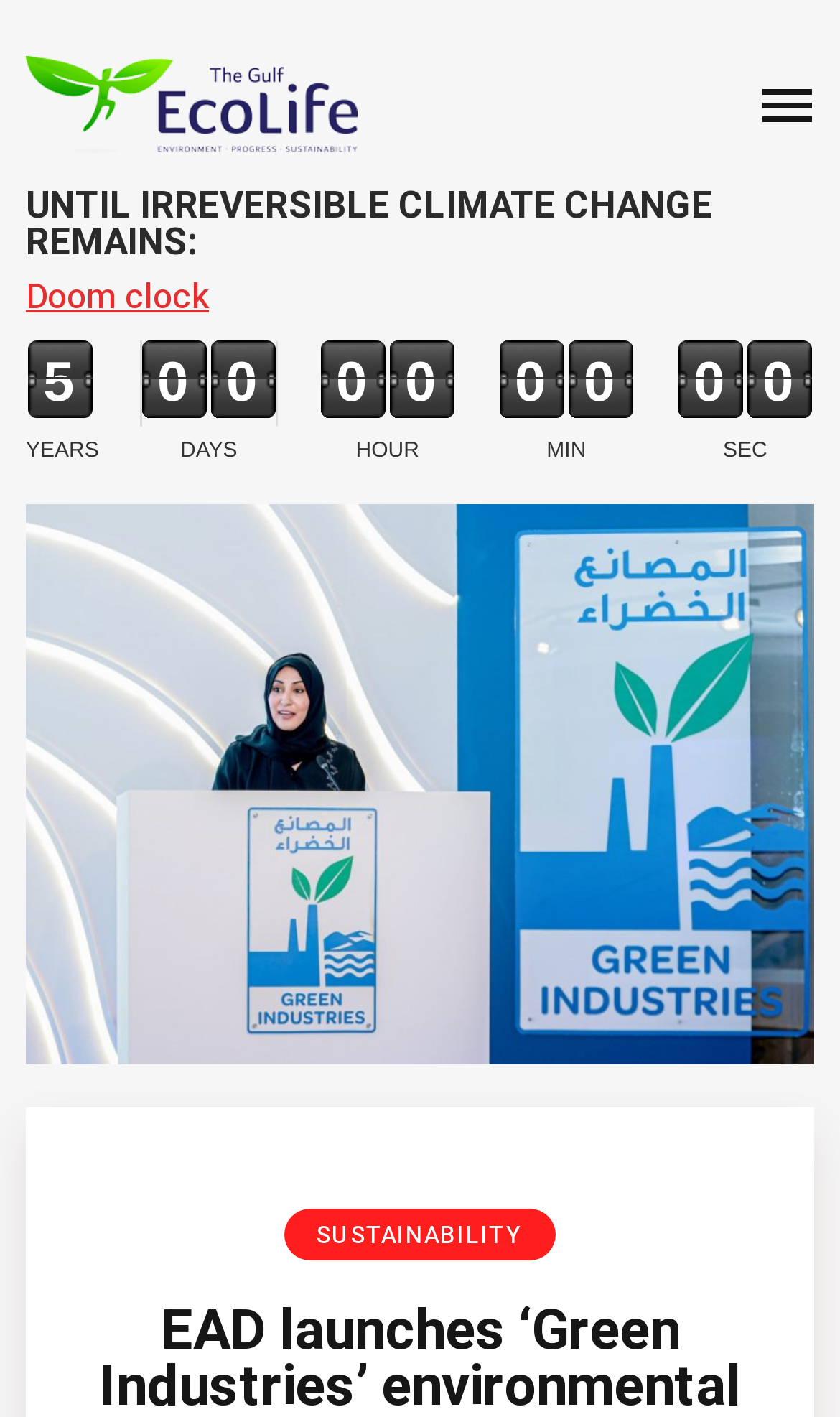What is the format of the clock?
Based on the screenshot, provide your answer in one word or phrase.

Days, hours, minutes, seconds